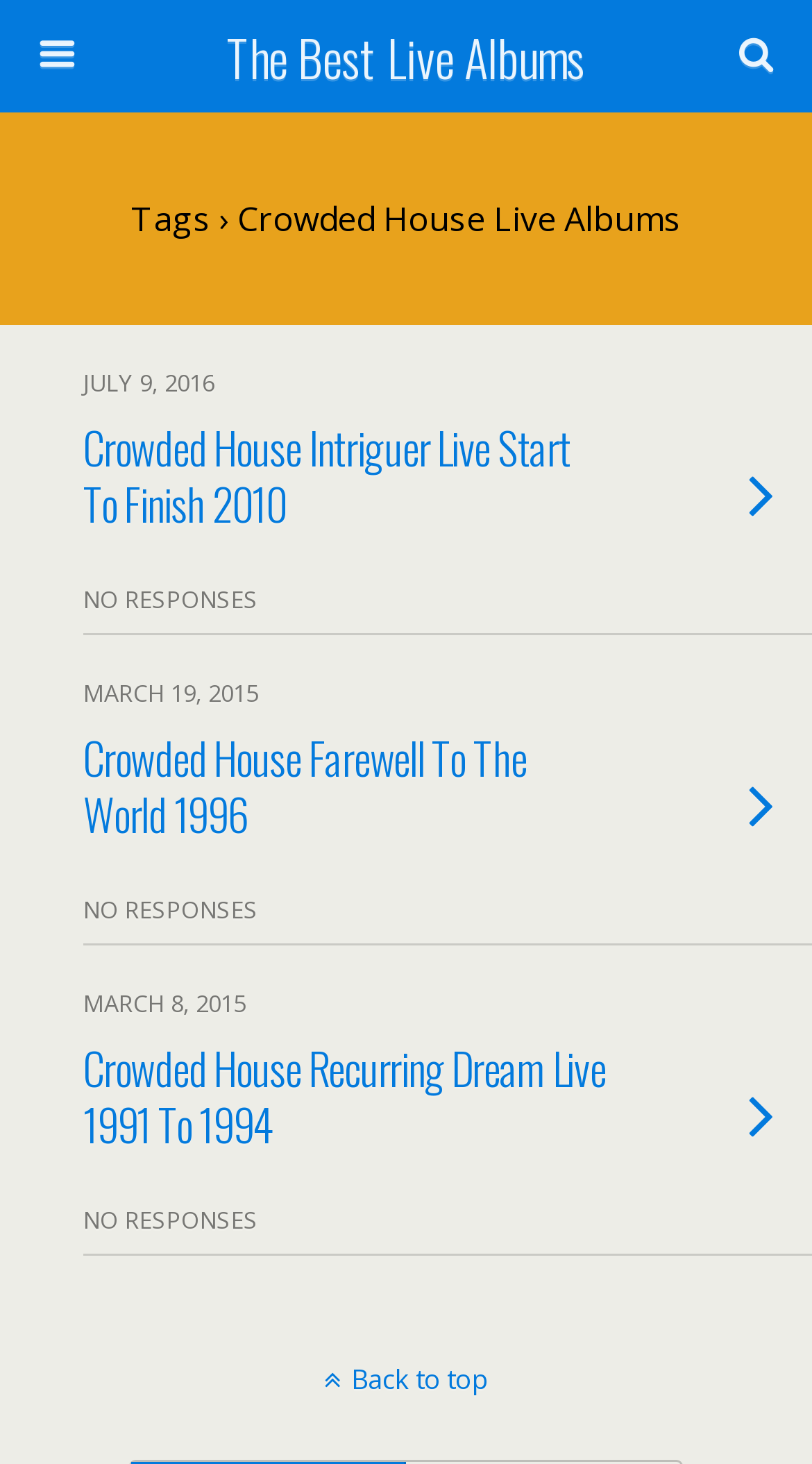Can you look at the image and give a comprehensive answer to the question:
How many live albums are listed?

I counted the number of links that describe live albums, which are 'Crowded House Intriguer Live Start To Finish 2010', 'Crowded House Farewell To The World 1996', 'Crowded House Recurring Dream Live 1991 To 1994', and 'The Best Live Albums'. There are 4 live albums listed.